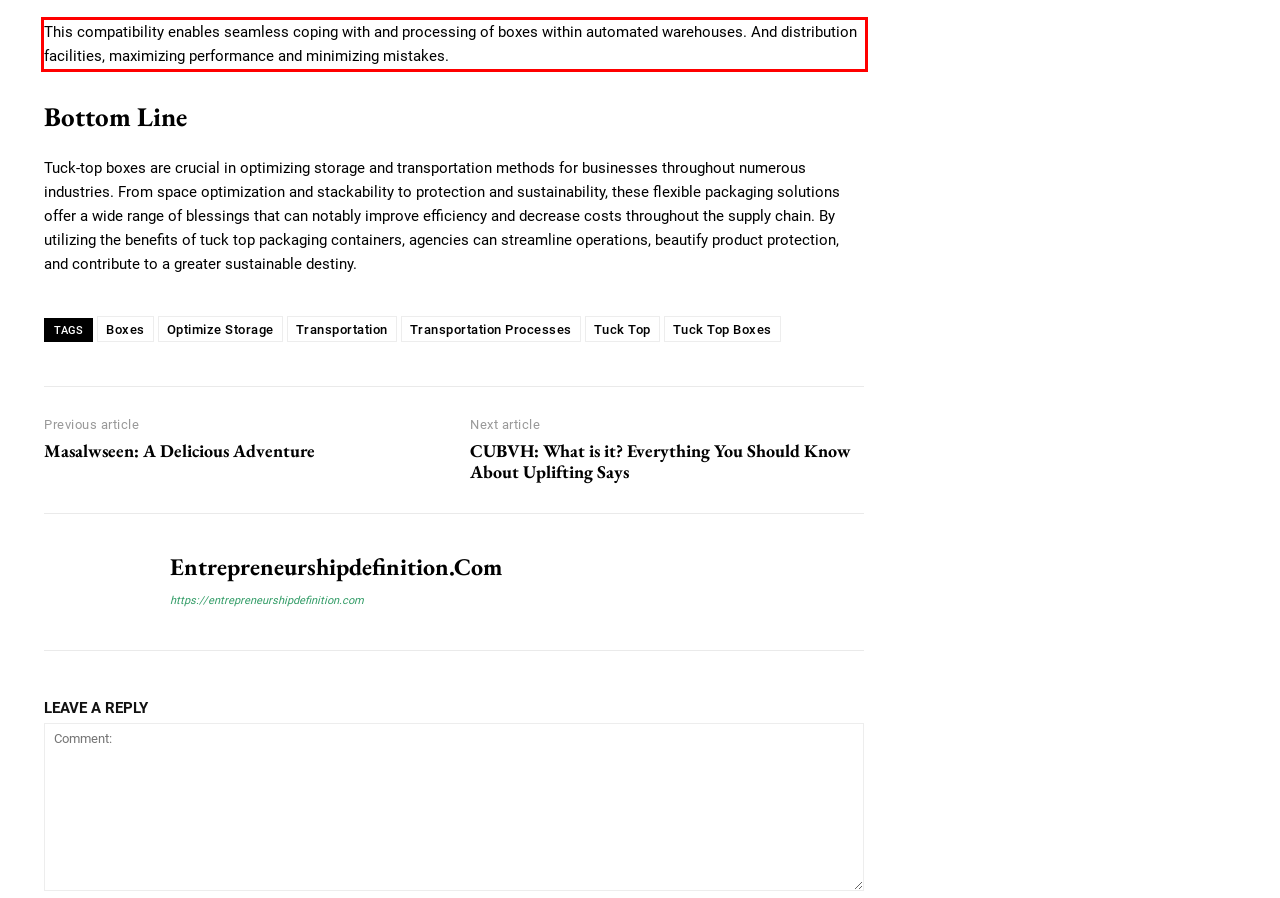Your task is to recognize and extract the text content from the UI element enclosed in the red bounding box on the webpage screenshot.

This compatibility enables seamless coping with and processing of boxes within automated warehouses. And distribution facilities, maximizing performance and minimizing mistakes.